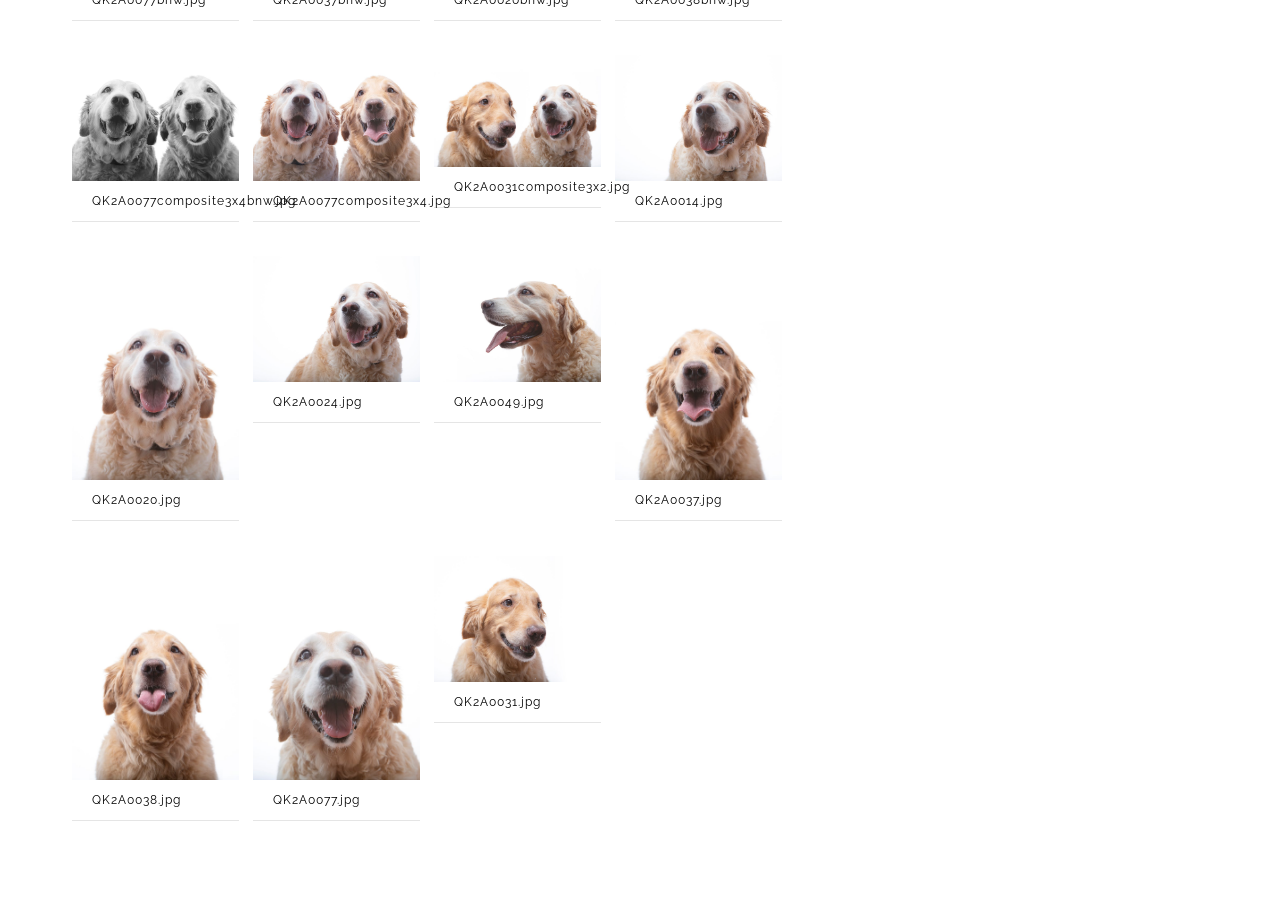What is the vertical position of the heading 'QK2A0077composite3x4bnw.jpg'?
Use the image to answer the question with a single word or phrase.

Above the middle